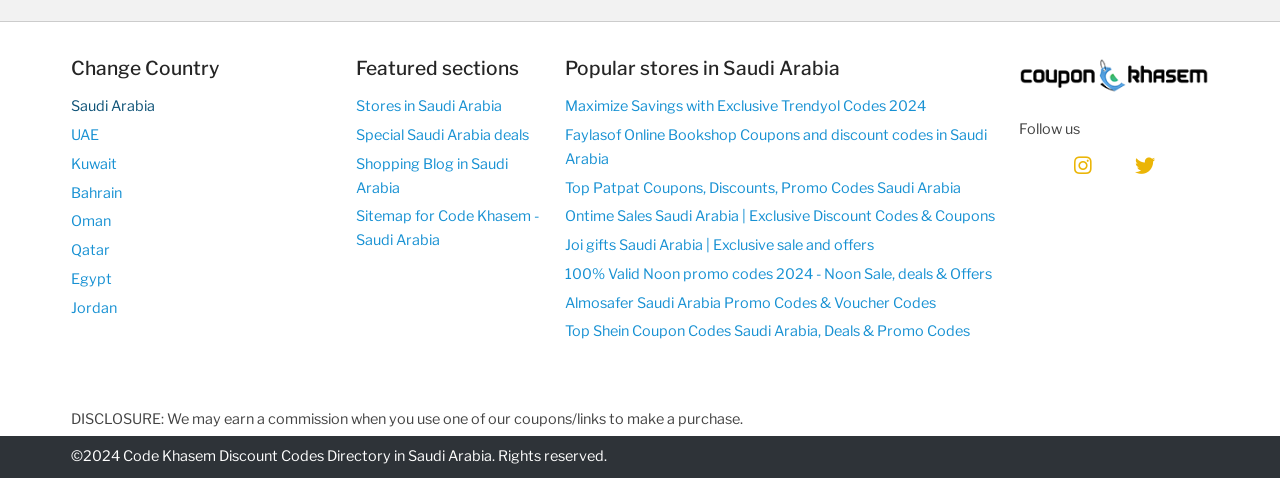What type of content is available on the webpage? From the image, respond with a single word or brief phrase.

Discount codes and coupons